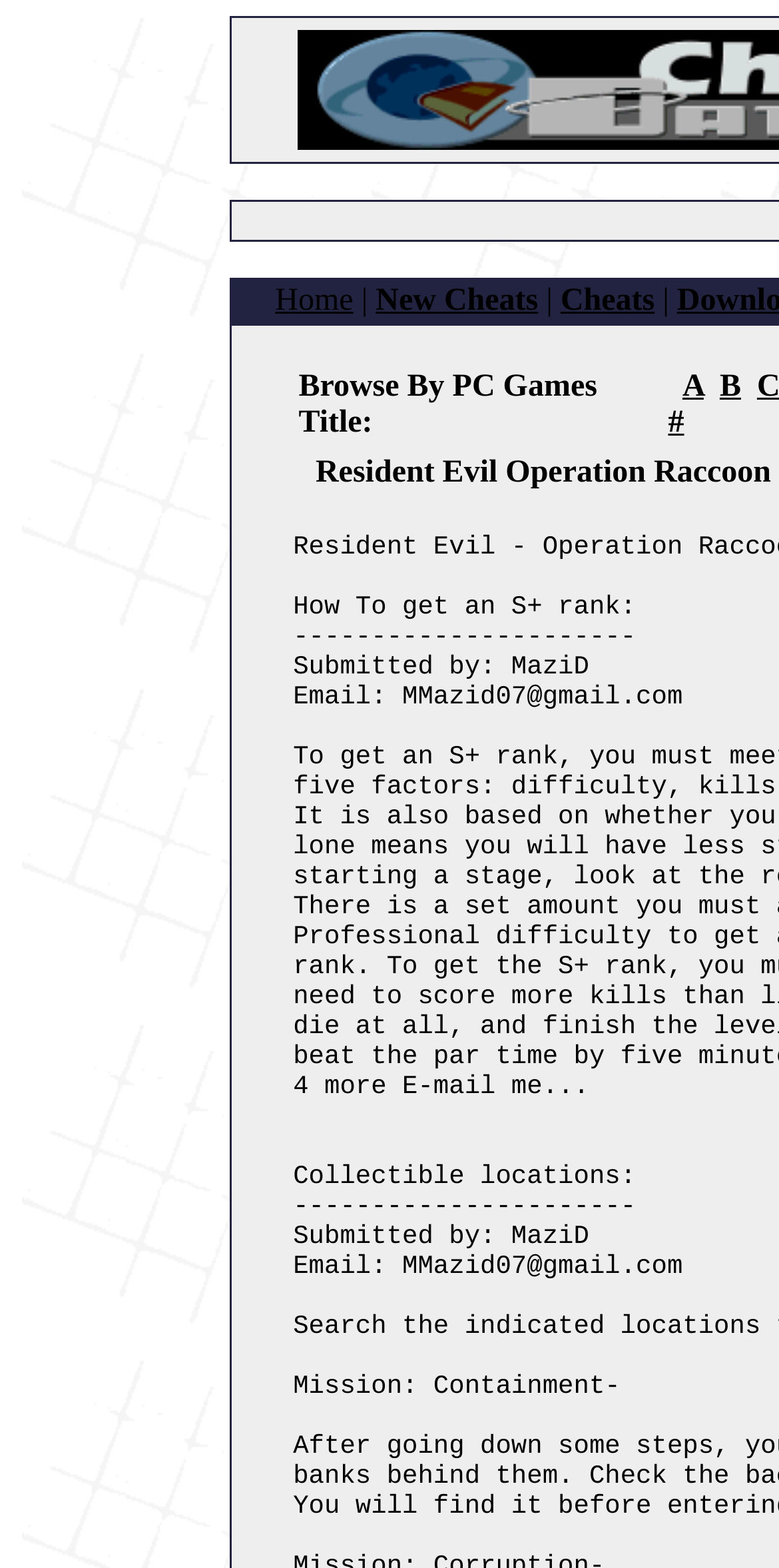Can you give a comprehensive explanation to the question given the content of the image?
What is the purpose of this webpage?

Based on the links and text on the webpage, it appears to be a collection of cheat codes, FAQs, tips, and hints for the game Resident Evil - Operation Raccoon City, suggesting that the purpose of this webpage is to provide game cheats and hints.